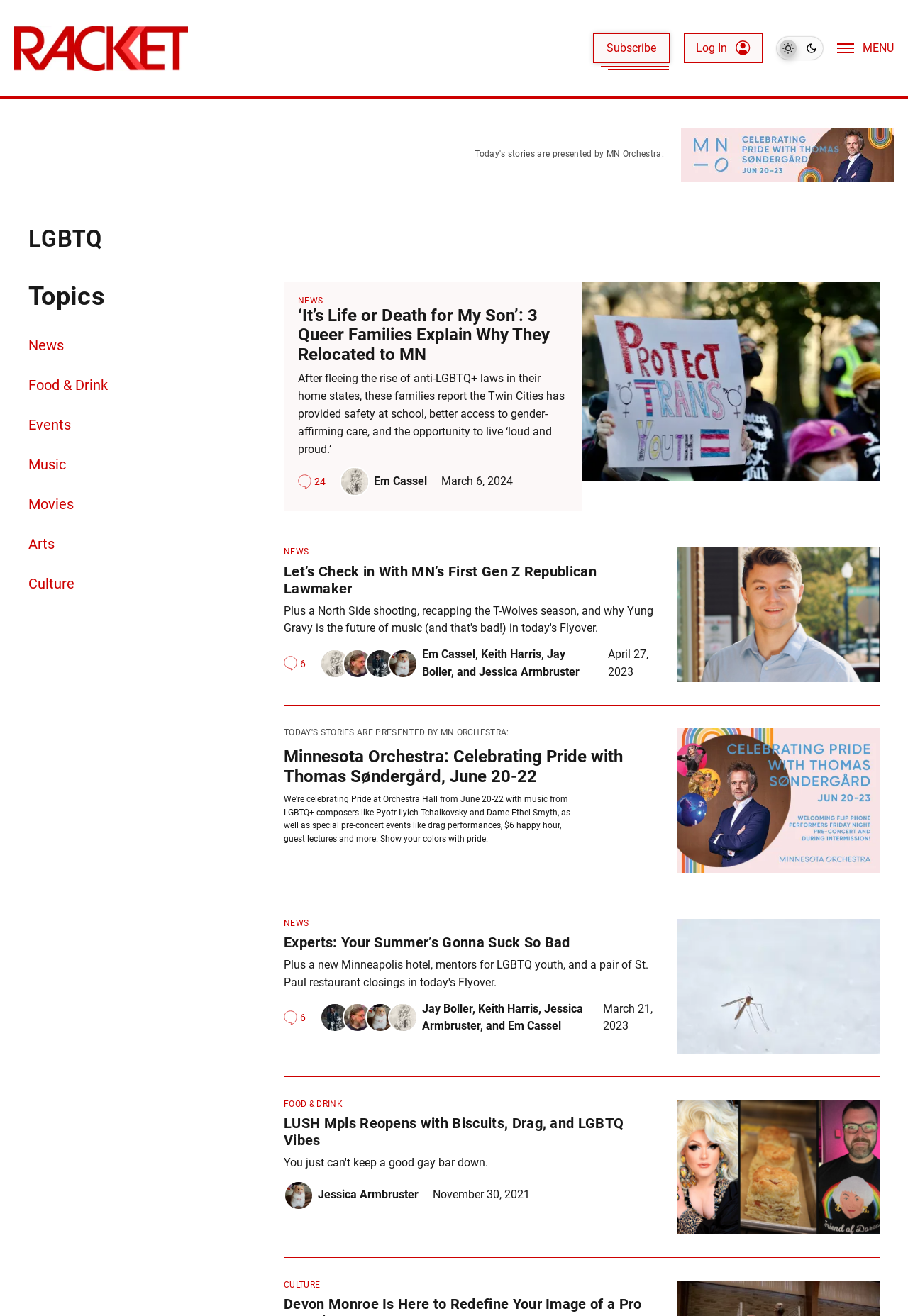Provide a brief response to the question below using a single word or phrase: 
How many comments are there on the first article?

24